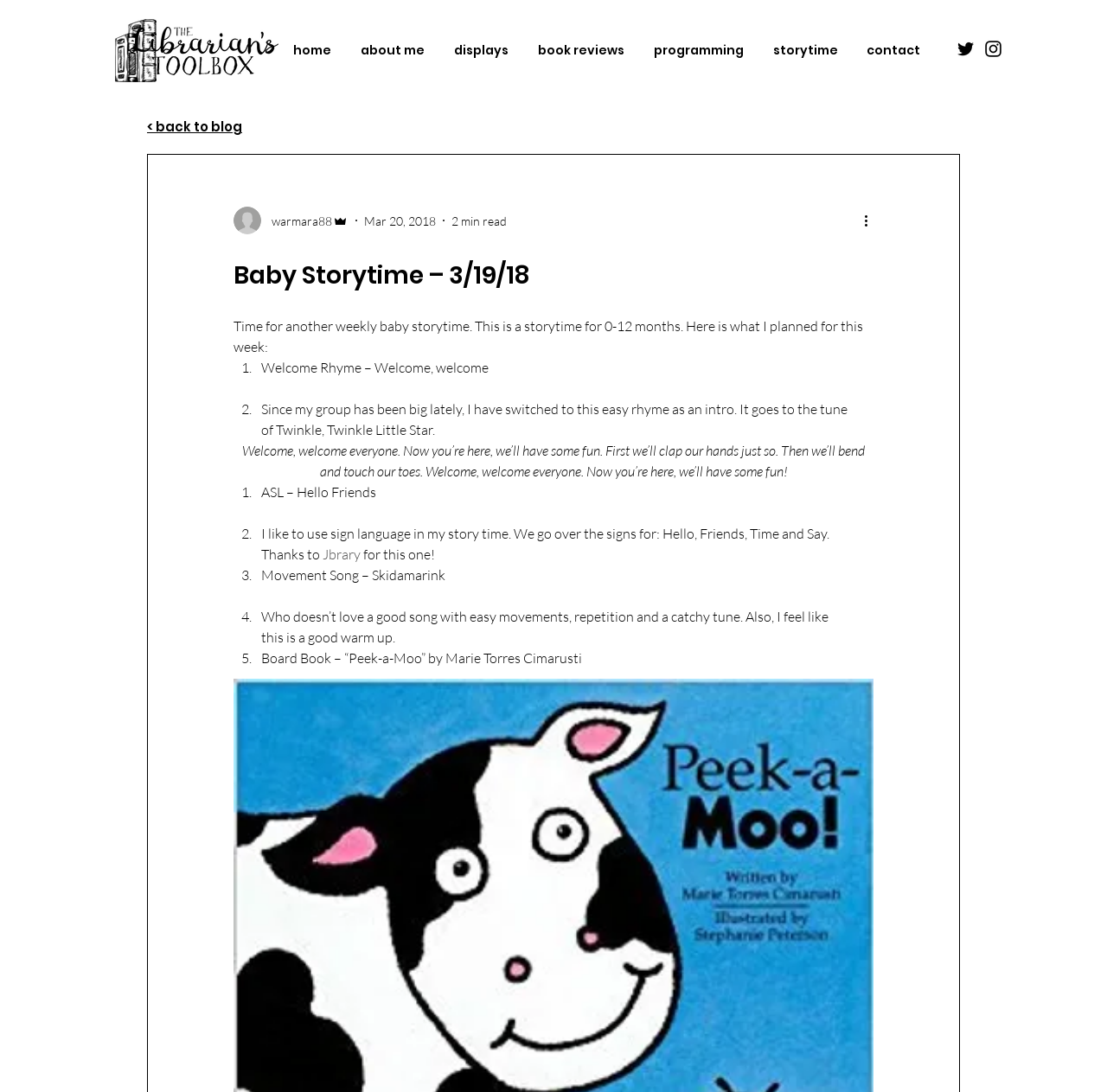Specify the bounding box coordinates for the region that must be clicked to perform the given instruction: "Click the 'Twitter' link".

[0.862, 0.035, 0.882, 0.055]